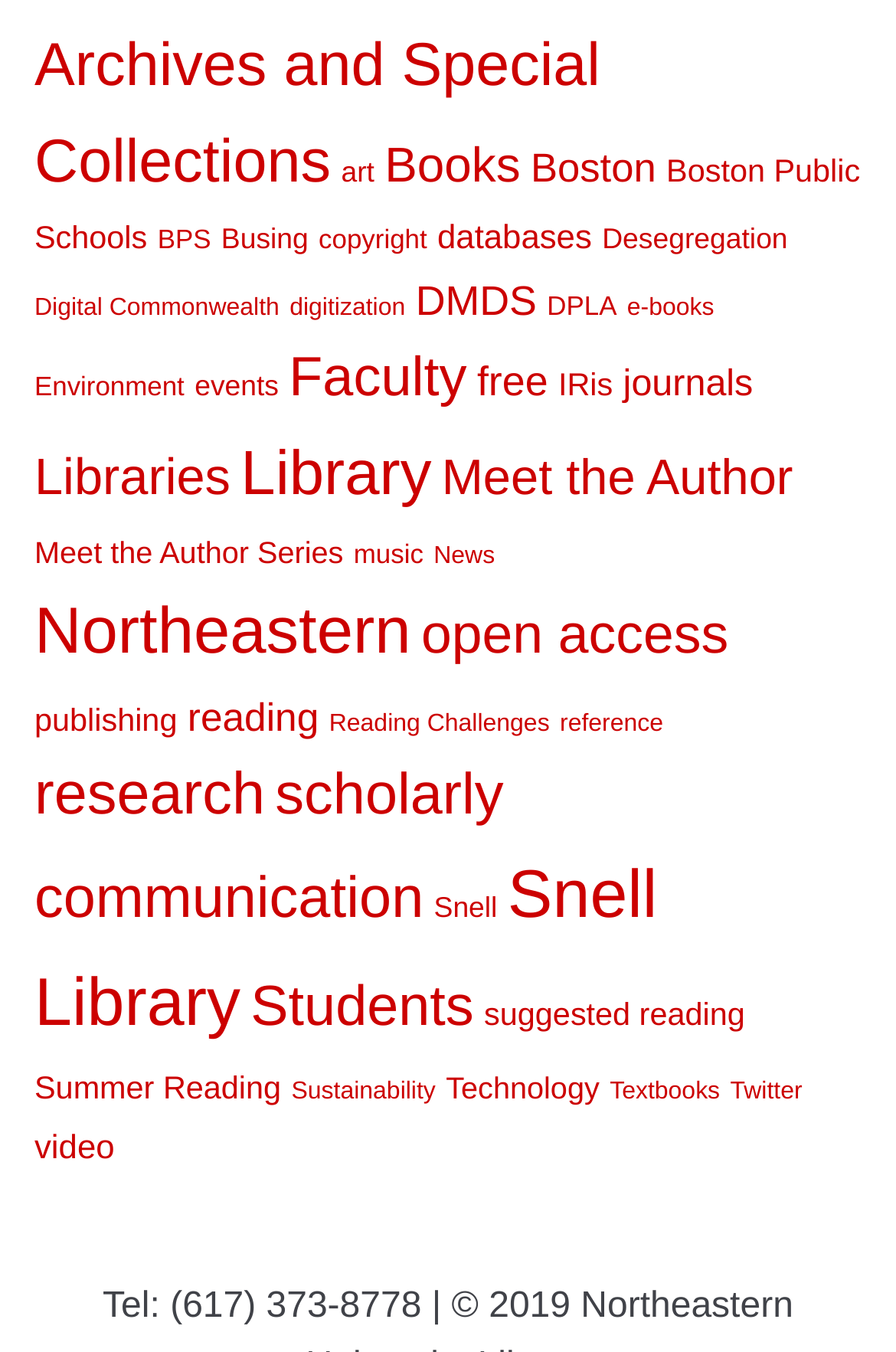Please locate the bounding box coordinates of the element that should be clicked to achieve the given instruction: "Post a comment".

None